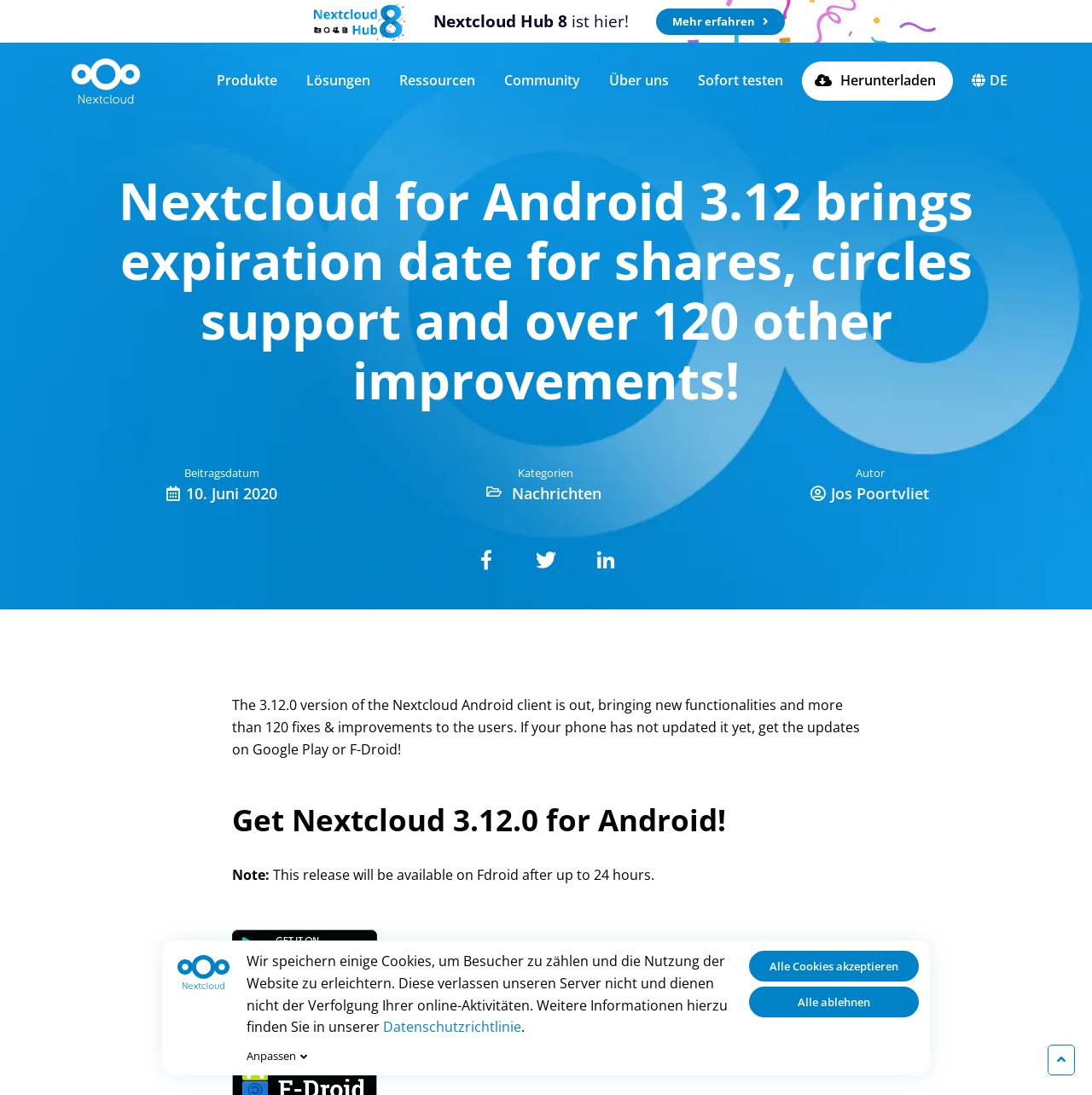What is the logo of Nextcloud?
Deliver a detailed and extensive answer to the question.

I found an image with the description 'Nextcloud logo' which is likely to be the logo of Nextcloud.